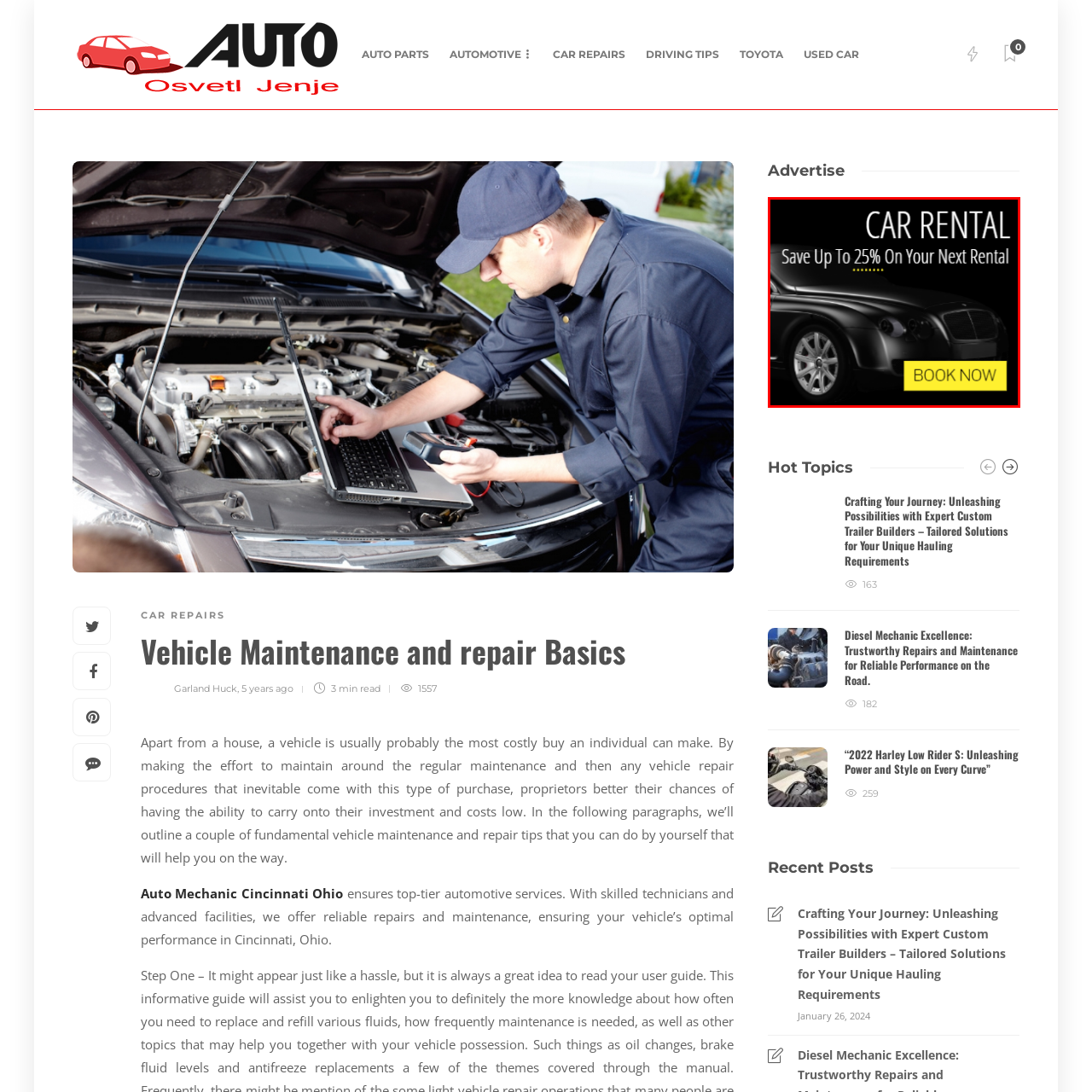Examine the area within the red bounding box and answer the following question using a single word or phrase:
What is the discount offered?

Up to 25%